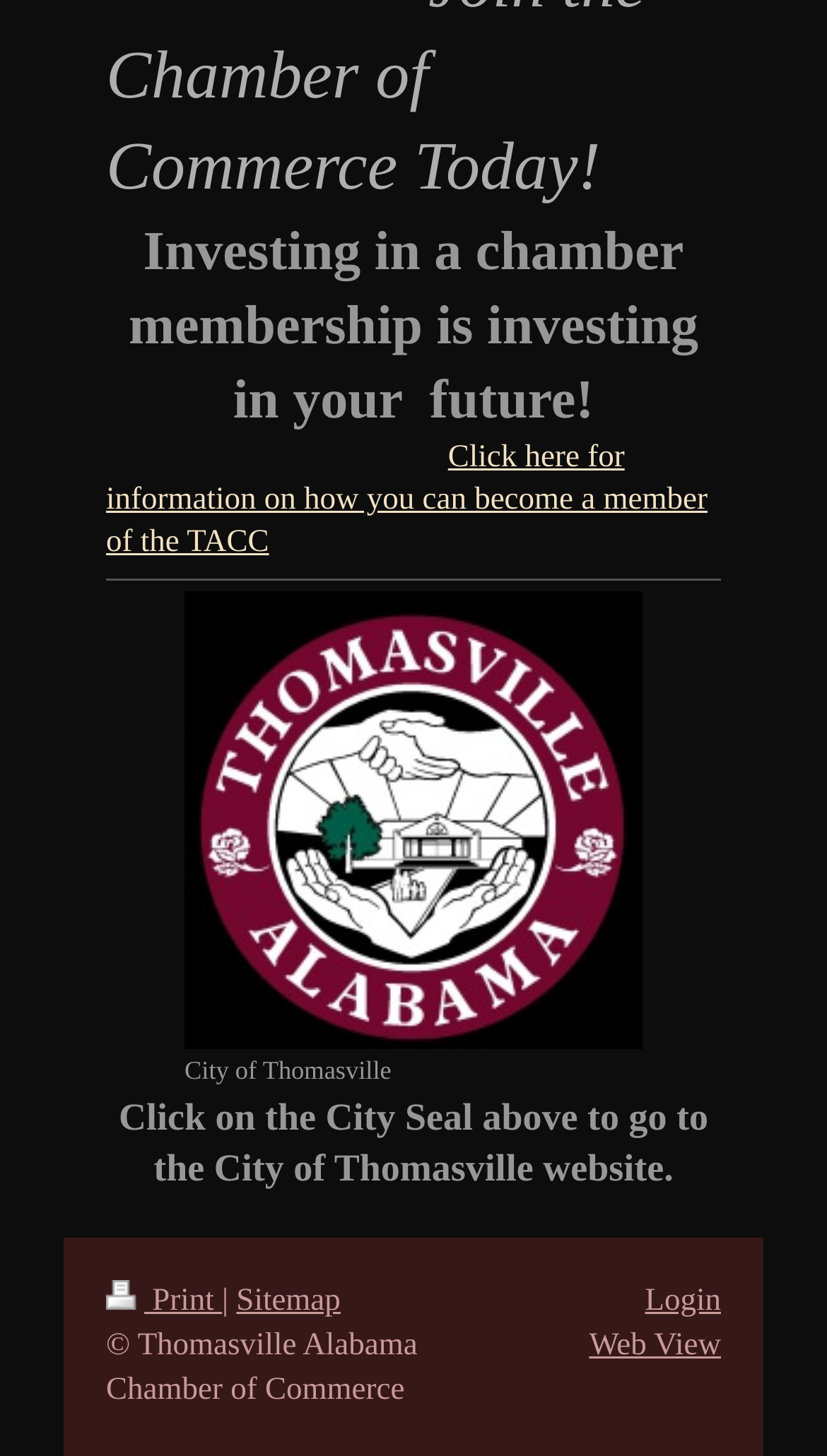How can I become a member of the TACC?
Provide a comprehensive and detailed answer to the question.

The webpage provides a link that says 'Click here for information on how you can become a member of the TACC', indicating that clicking on this link will provide information on the membership process.